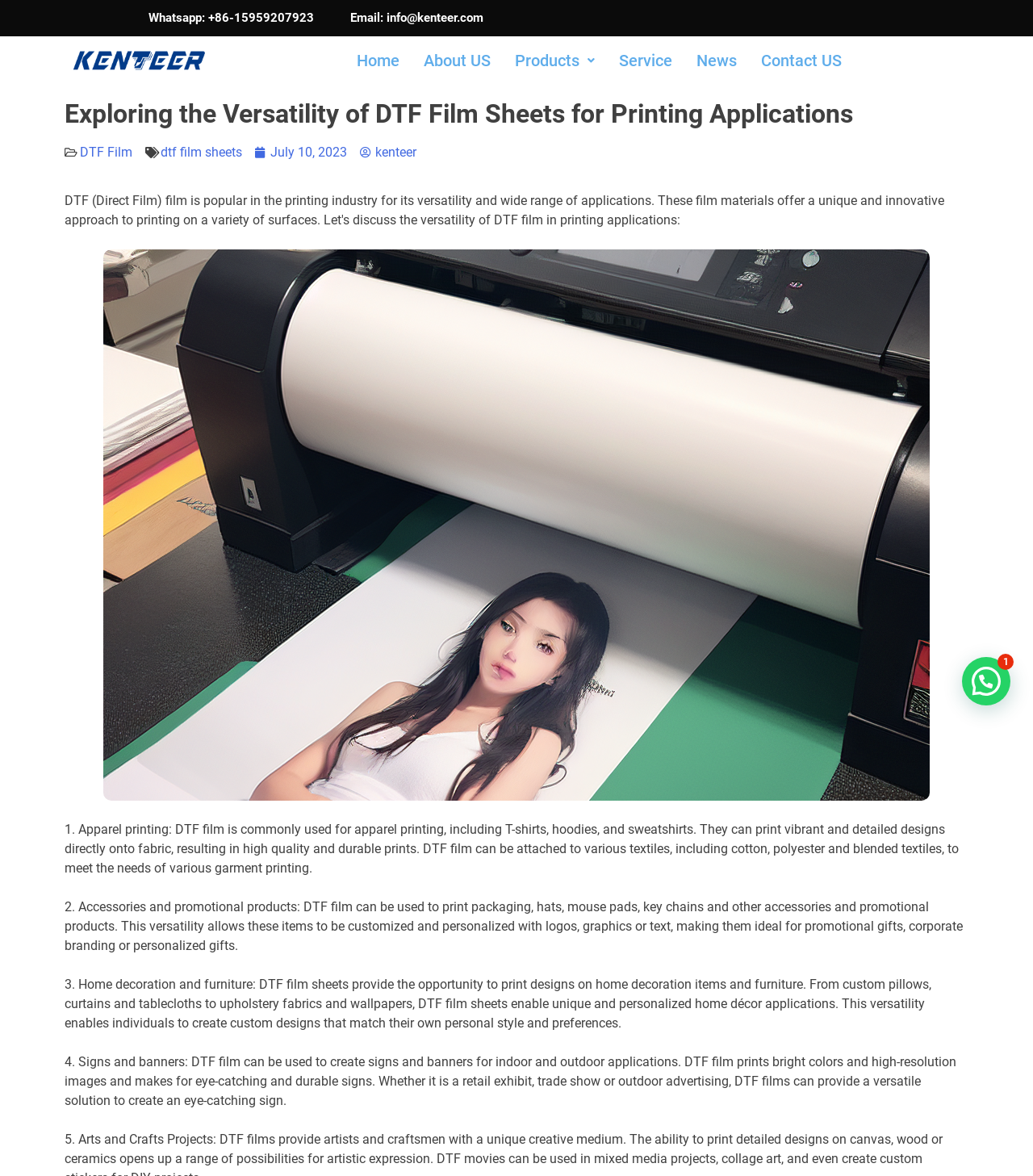Using the webpage screenshot, locate the HTML element that fits the following description and provide its bounding box: "July 10, 2023".

[0.247, 0.121, 0.336, 0.138]